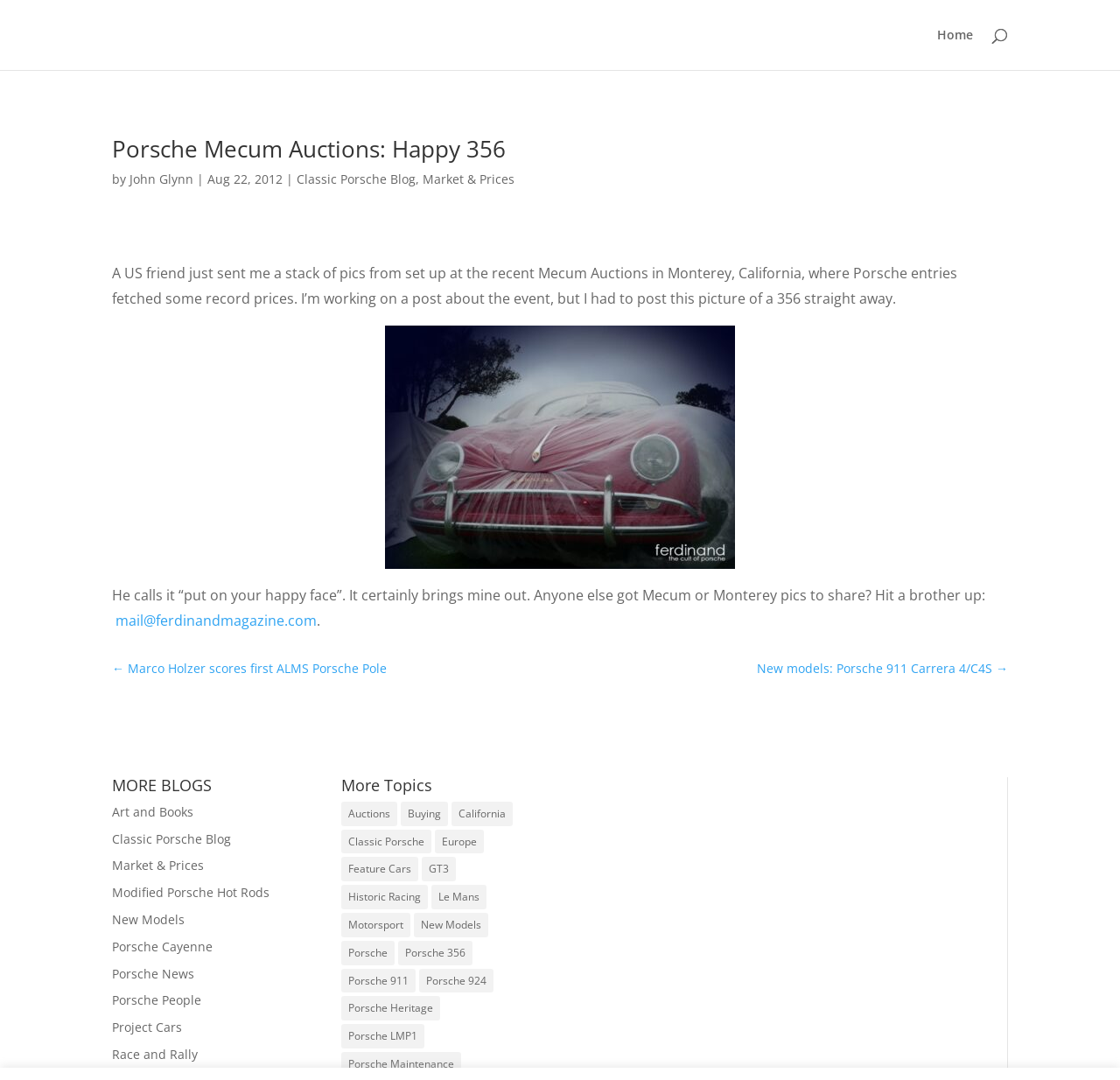Extract the text of the main heading from the webpage.

Porsche Mecum Auctions: Happy 356